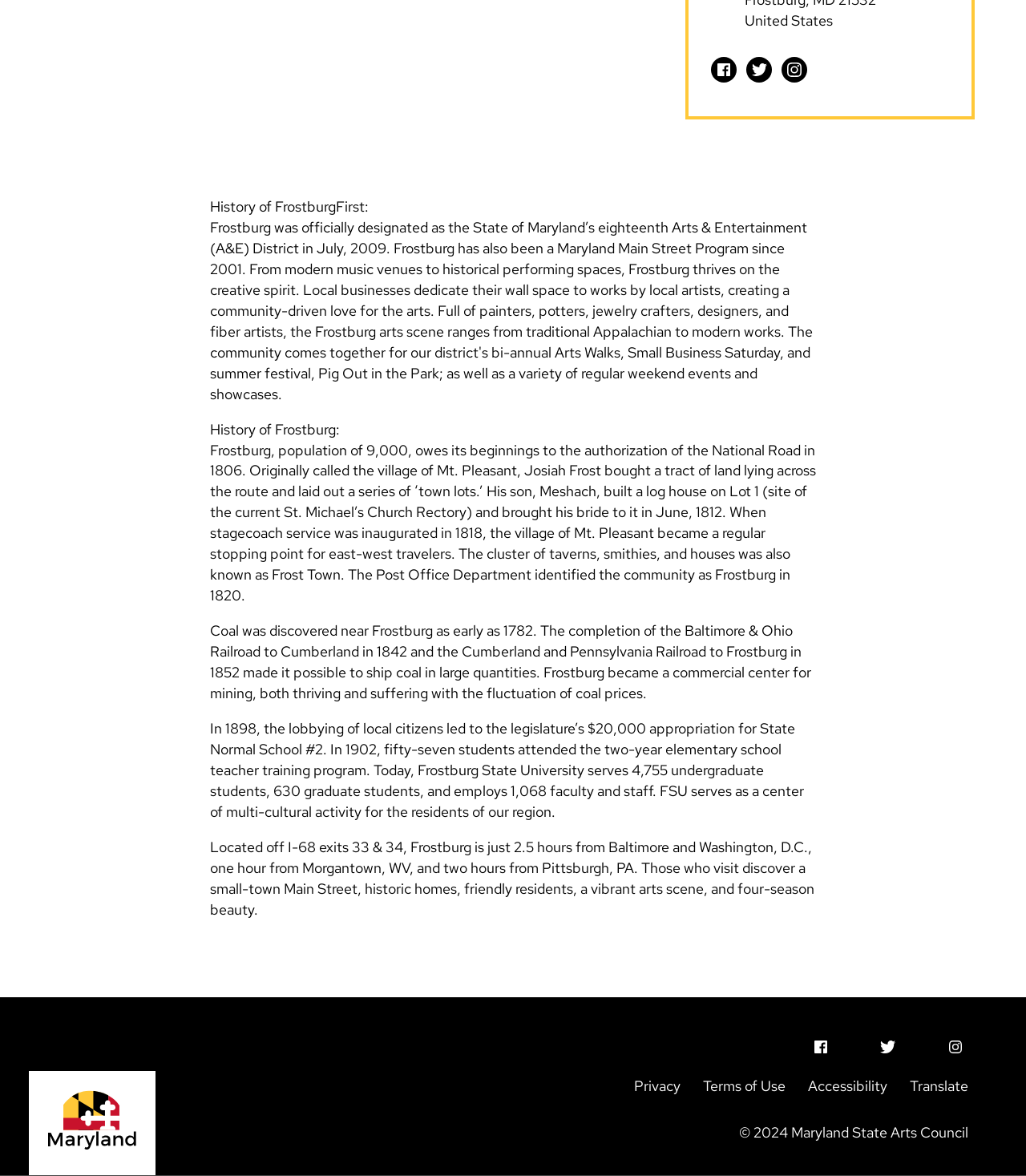Provide the bounding box coordinates of the section that needs to be clicked to accomplish the following instruction: "View MSAC Facebook Profile."

[0.788, 0.879, 0.812, 0.901]